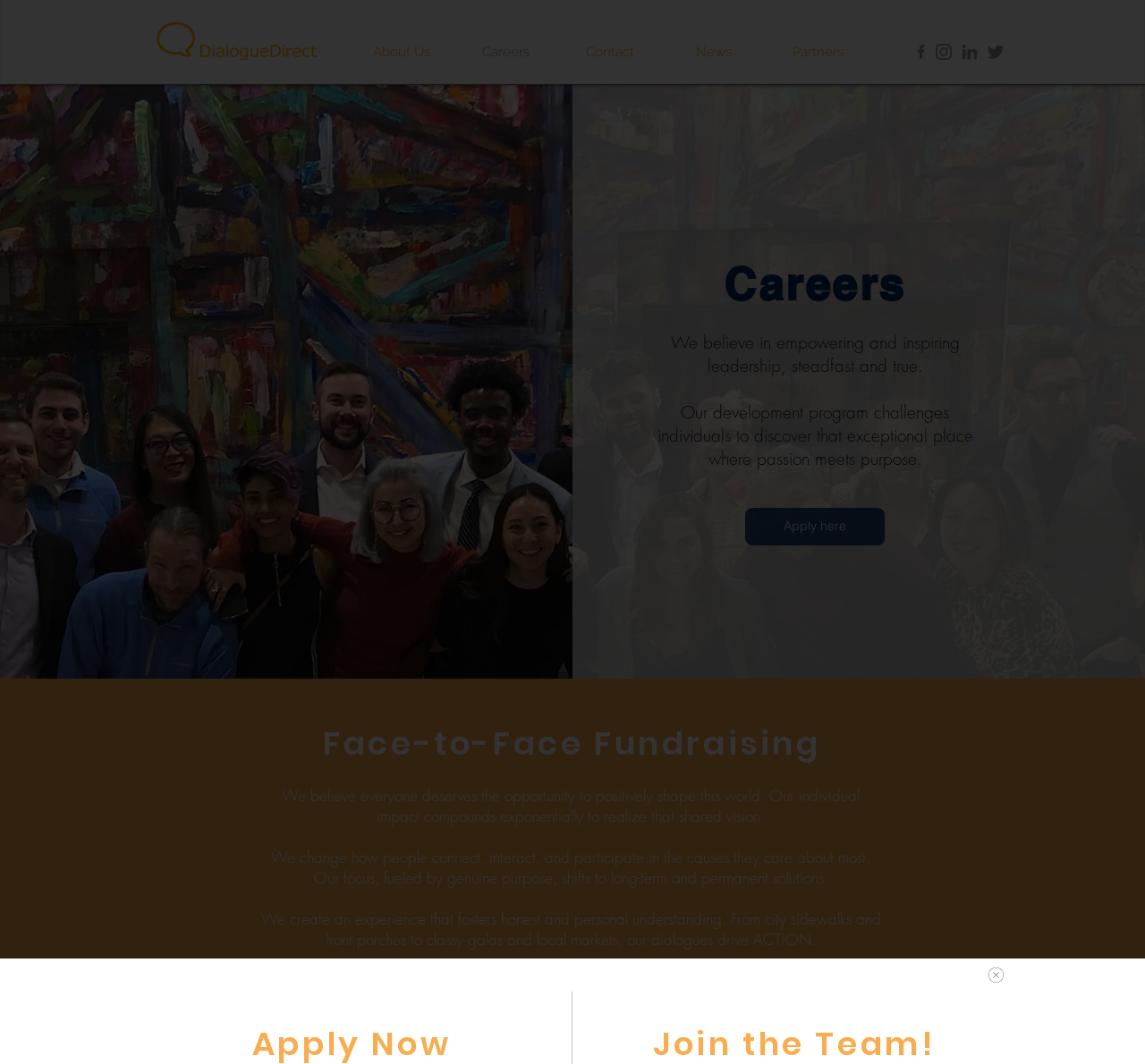What is the purpose of the company?
Answer the question with as much detail as possible.

The purpose of the company is to positively shape the world, as stated in the text 'We believe everyone deserves the opportunity to positively shape this world.' on the webpage, indicating the company's mission and goal.